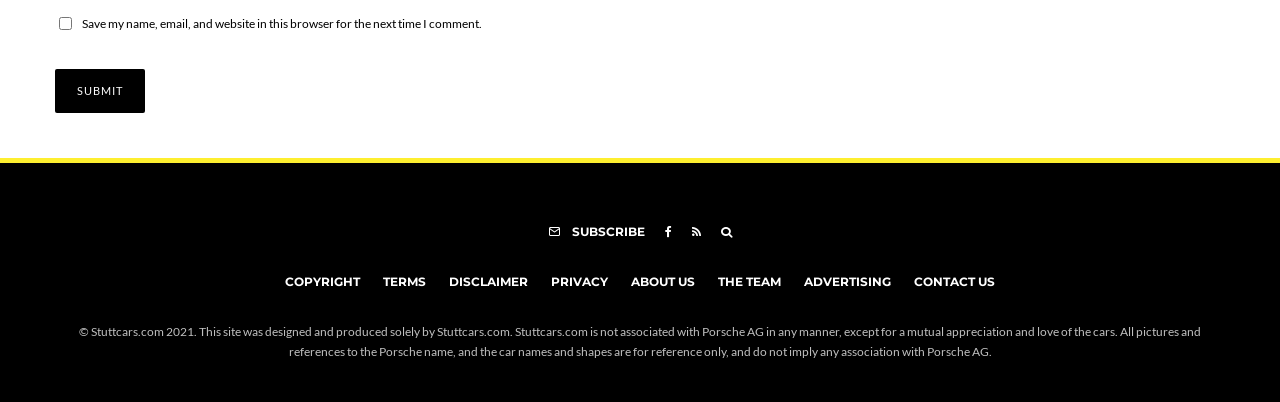Based on the provided description, "name="submit" value="Submit"", find the bounding box of the corresponding UI element in the screenshot.

[0.043, 0.172, 0.113, 0.282]